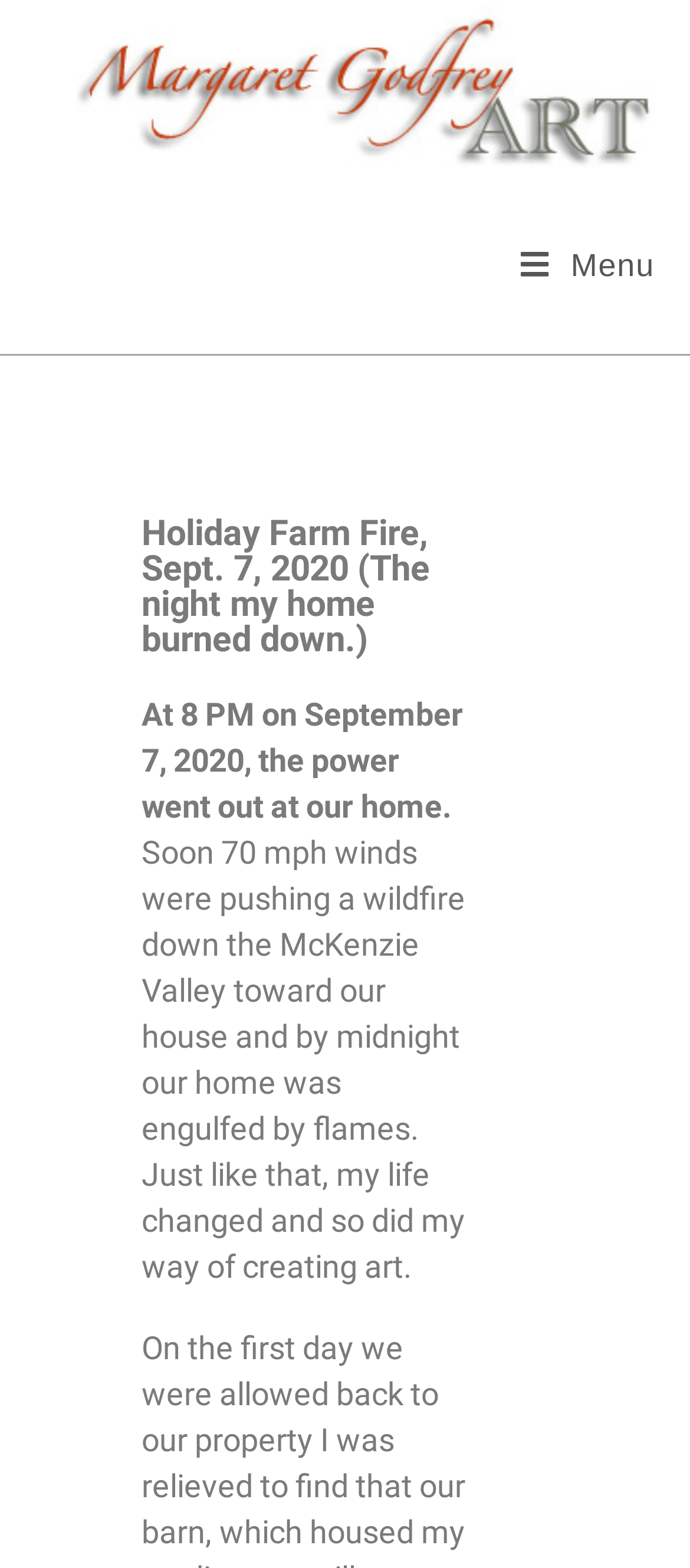Articulate a complete and detailed caption of the webpage elements.

The webpage is about Margaret Godfrey Art, specifically her experience with the Holiday Farm Fire. At the top, there is a layout table that spans almost the entire width of the page. Within this table, there is a link to Margaret Godfrey Art, accompanied by an image with the same name, which is positioned at the top-left corner of the table.

On the top-right corner, there is a link to a mobile menu. Below this, there is a heading that reads "Holiday Farm Fire, Sept. 7, 2020 (The night my home burned down.)", which is positioned roughly in the middle of the page. 

Underneath the heading, there are two paragraphs of text. The first paragraph describes the power outage at the author's home on September 7, 2020. The second paragraph recounts how strong winds pushed a wildfire down the McKenzie Valley, engulfing the author's home in flames, and how this event changed her life and art. These paragraphs are positioned below the heading, taking up a significant portion of the page.